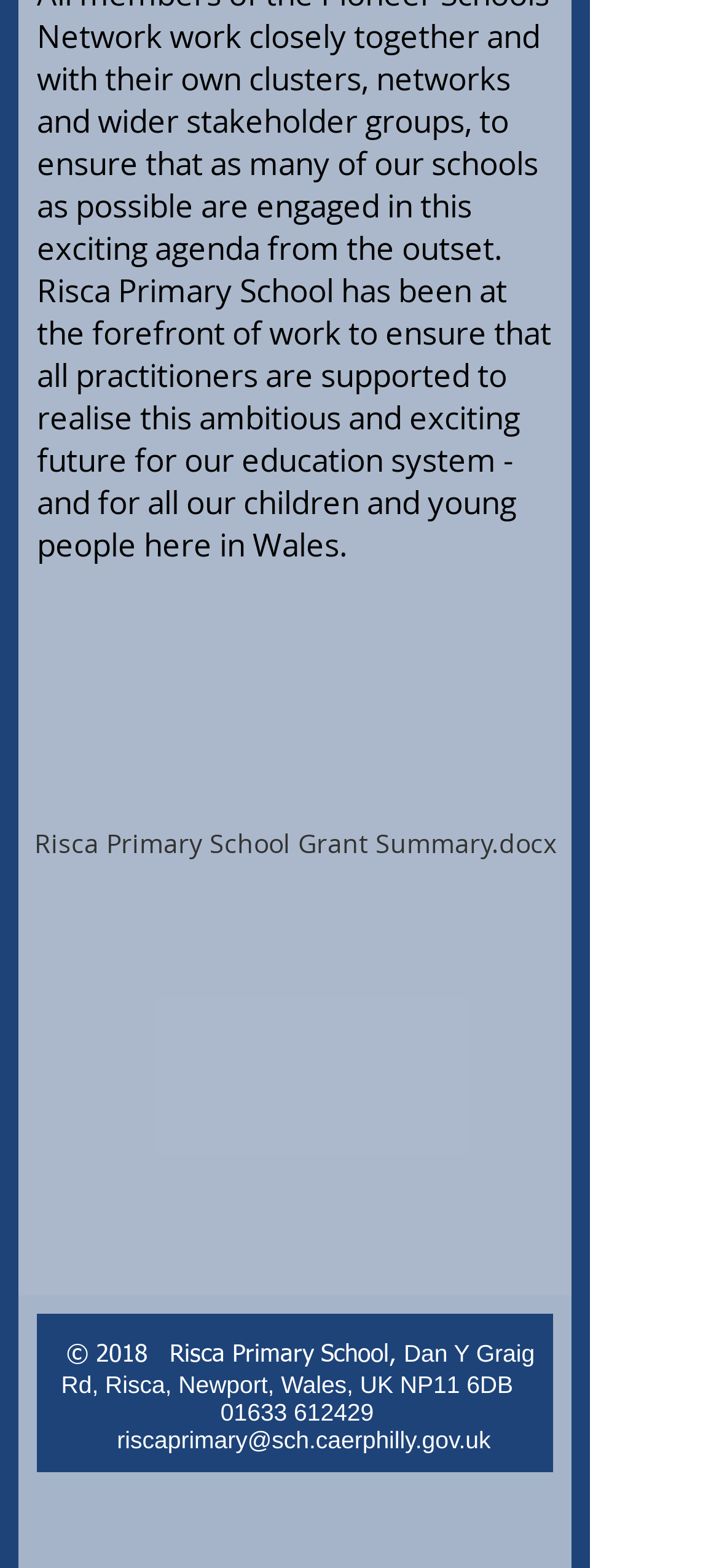Using the element description: "riscaprimary@sch.caerphilly.gov.uk", determine the bounding box coordinates for the specified UI element. The coordinates should be four float numbers between 0 and 1, [left, top, right, bottom].

[0.163, 0.91, 0.682, 0.927]